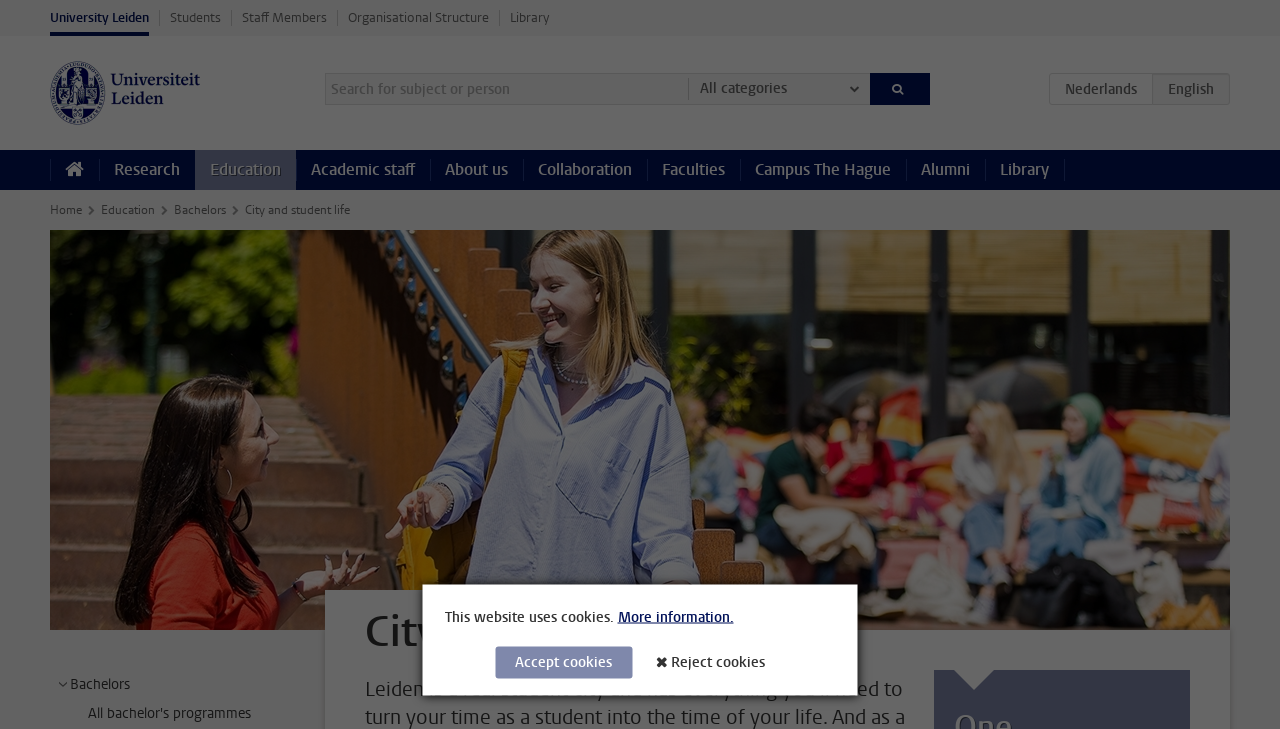Provide a one-word or short-phrase answer to the question:
What is the text on the search box?

Search for subject or person